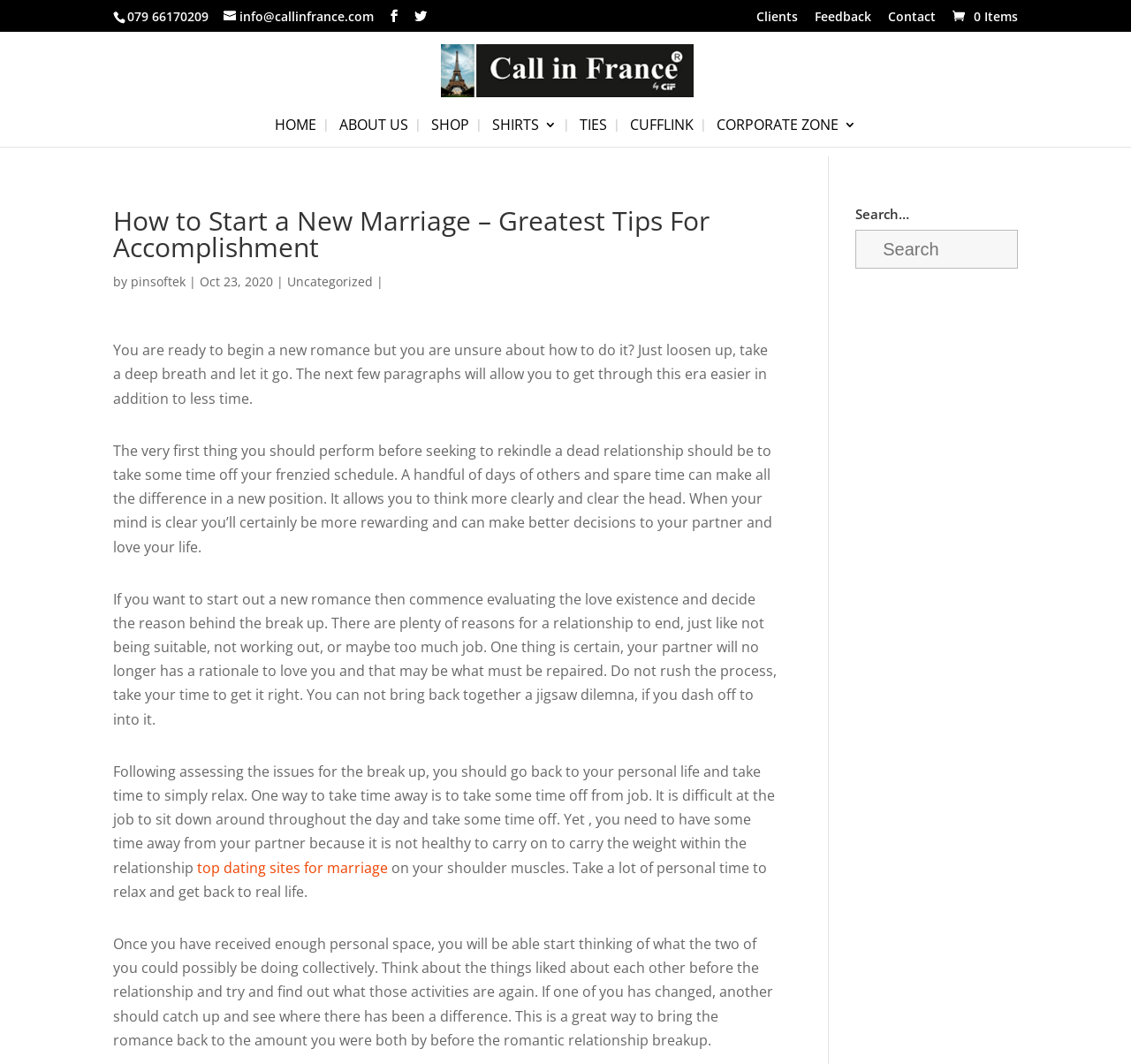Provide the bounding box coordinates for the specified HTML element described in this description: "top dating sites for marriage". The coordinates should be four float numbers ranging from 0 to 1, in the format [left, top, right, bottom].

[0.174, 0.806, 0.343, 0.824]